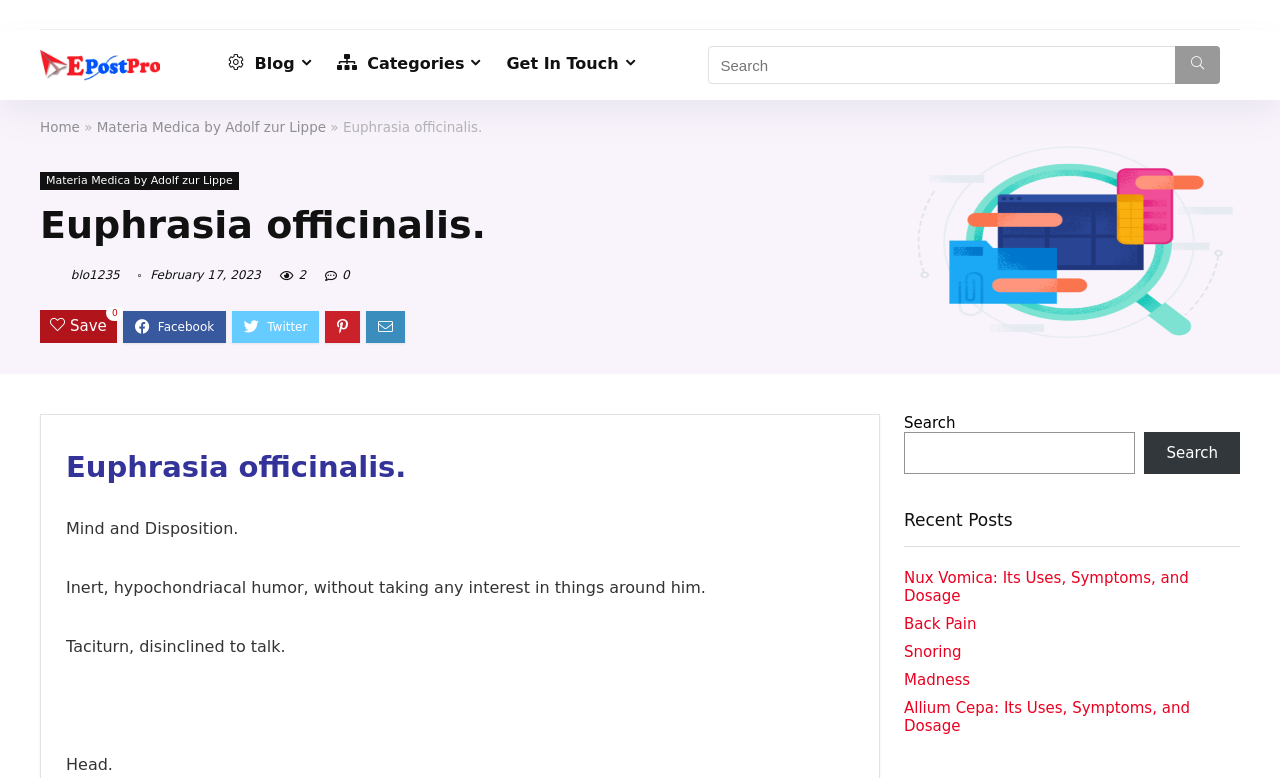Identify the bounding box coordinates of the area you need to click to perform the following instruction: "Read about Euphrasia officinalis".

[0.031, 0.263, 0.683, 0.315]